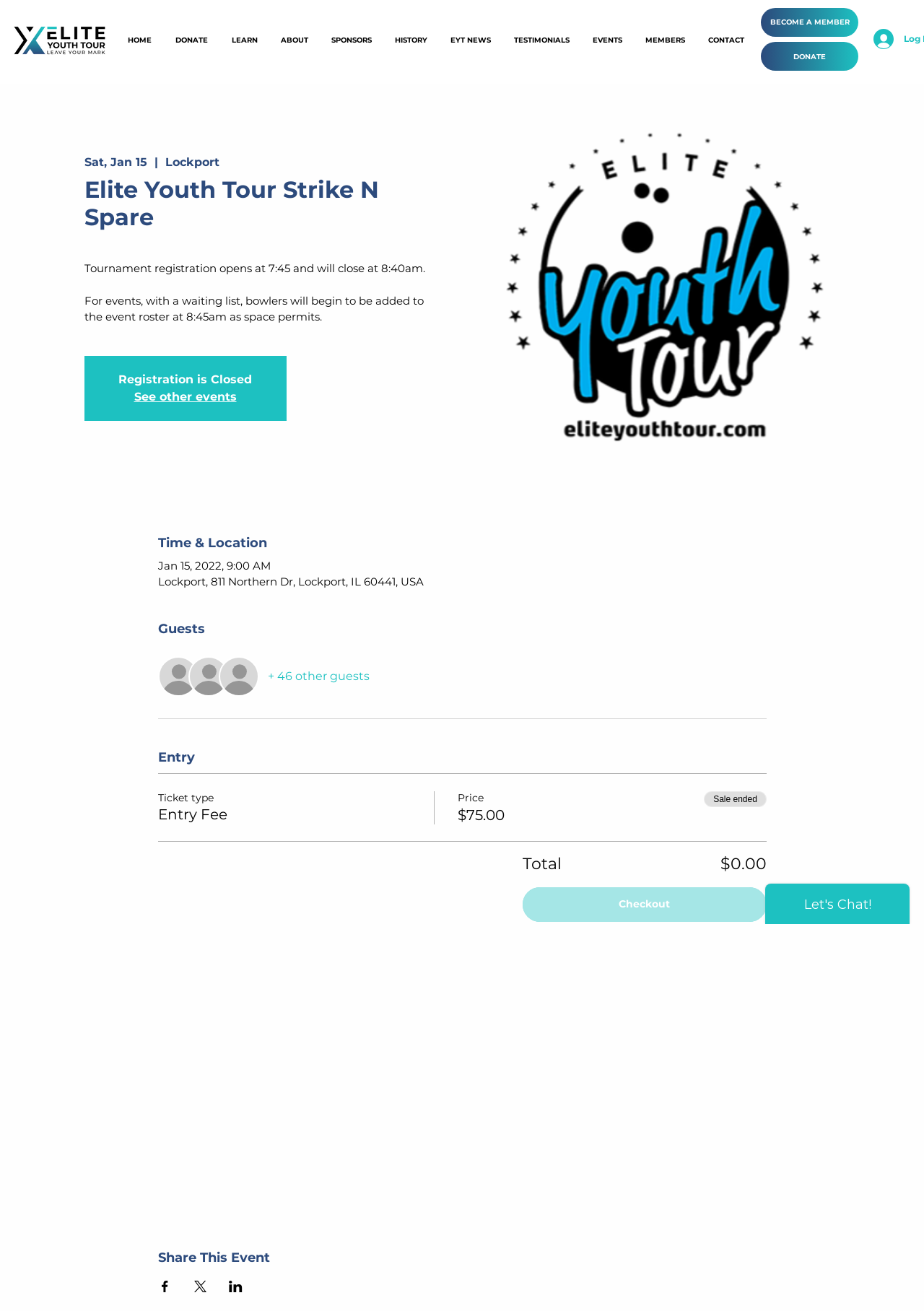Determine the bounding box coordinates for the area that should be clicked to carry out the following instruction: "Click on the 'See other events' link".

[0.145, 0.297, 0.256, 0.308]